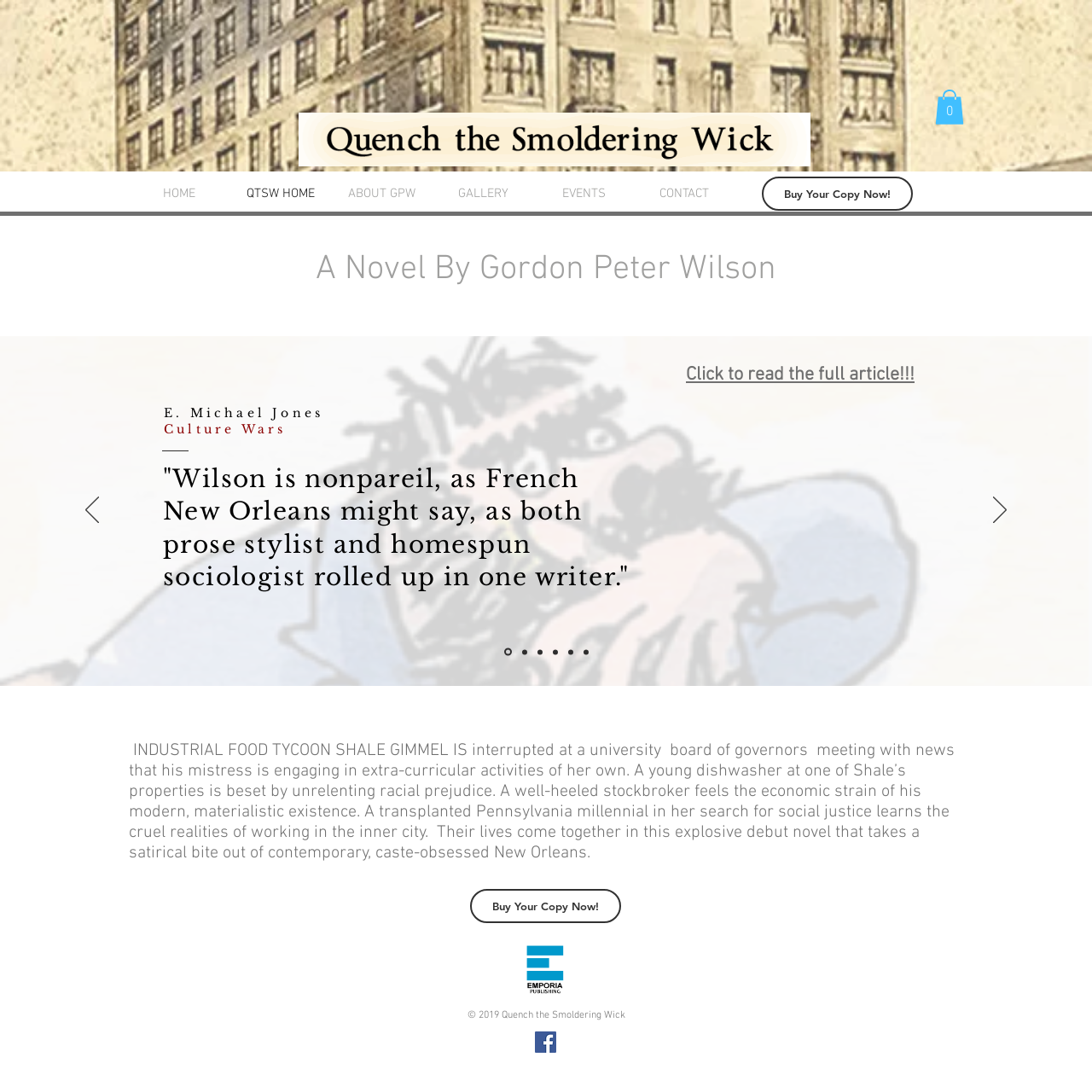What is the purpose of the 'Buy Your Copy Now!' button?
Using the image provided, answer with just one word or phrase.

To purchase the novel